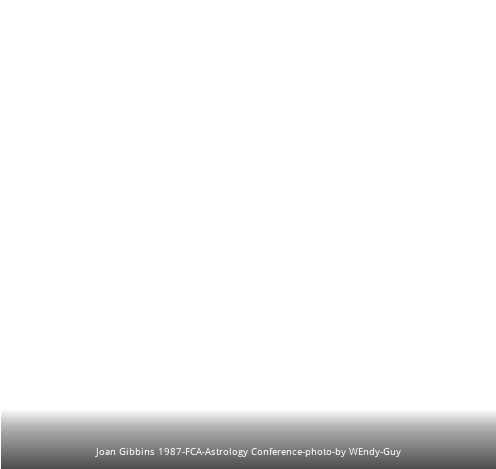Give a concise answer of one word or phrase to the question: 
Who is the photographer of the image?

Wendy Guy